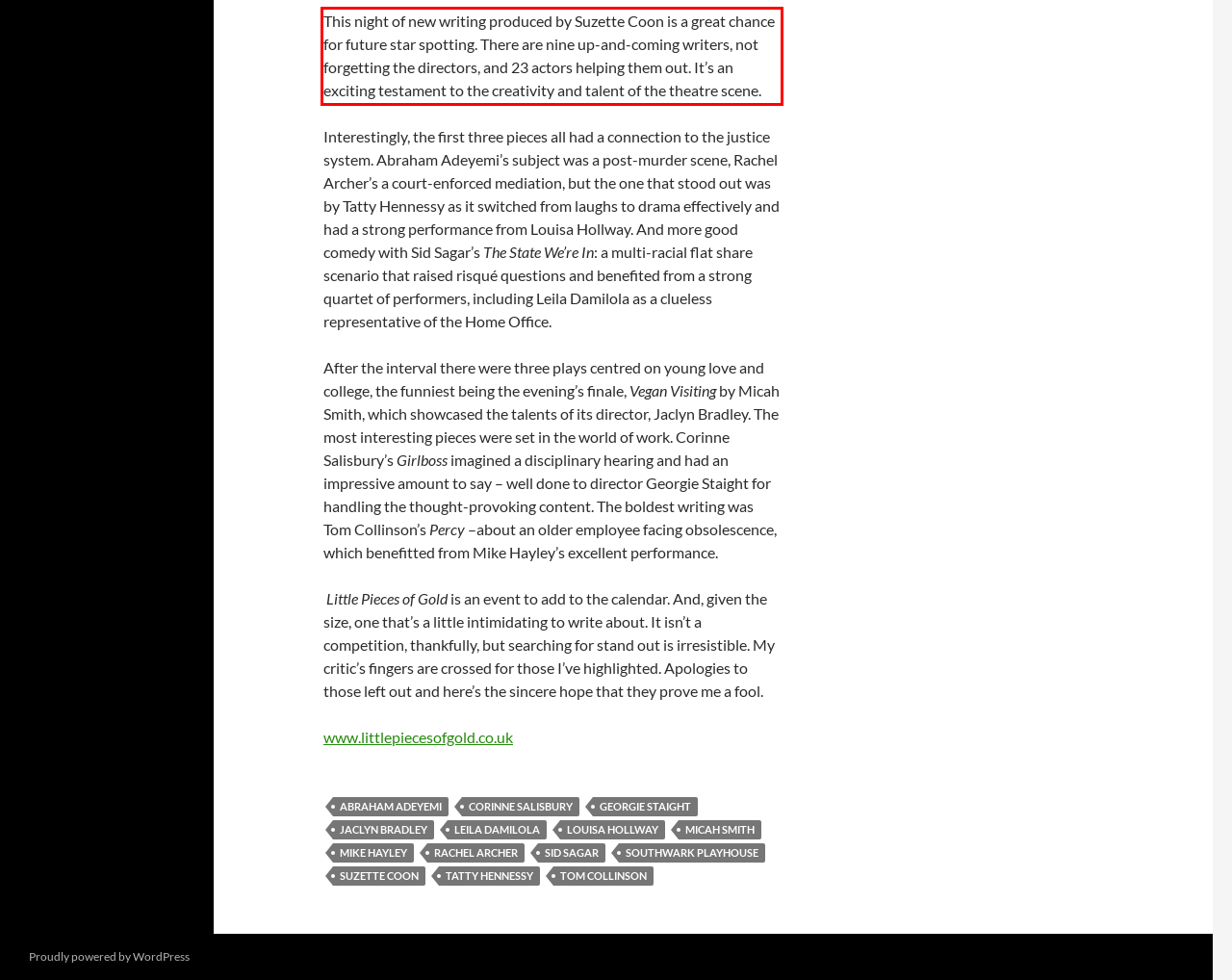Perform OCR on the text inside the red-bordered box in the provided screenshot and output the content.

This night of new writing produced by Suzette Coon is a great chance for future star spotting. There are nine up-and-coming writers, not forgetting the directors, and 23 actors helping them out. It’s an exciting testament to the creativity and talent of the theatre scene.